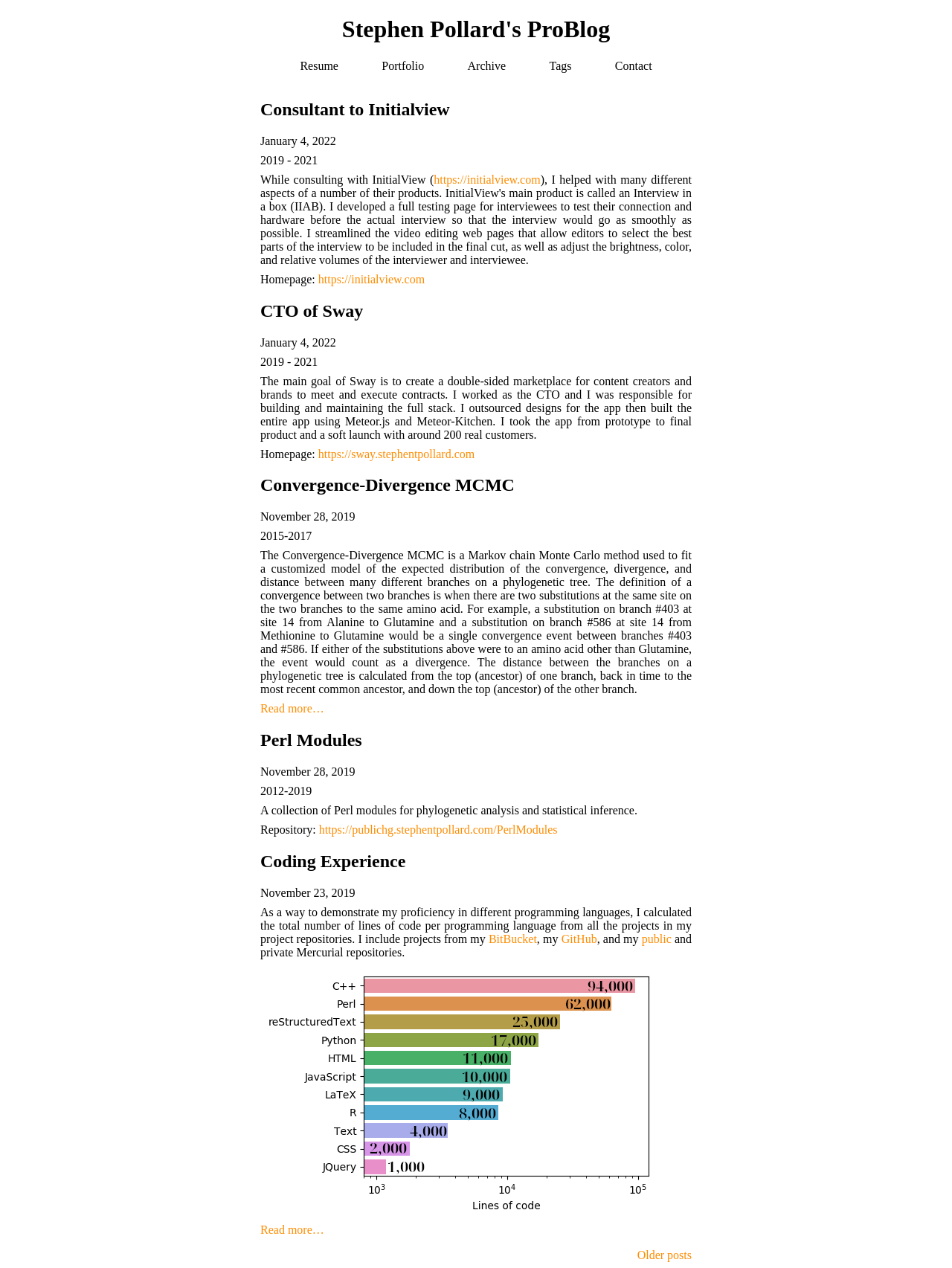Identify the coordinates of the bounding box for the element that must be clicked to accomplish the instruction: "Check older posts".

[0.669, 0.985, 0.727, 0.995]